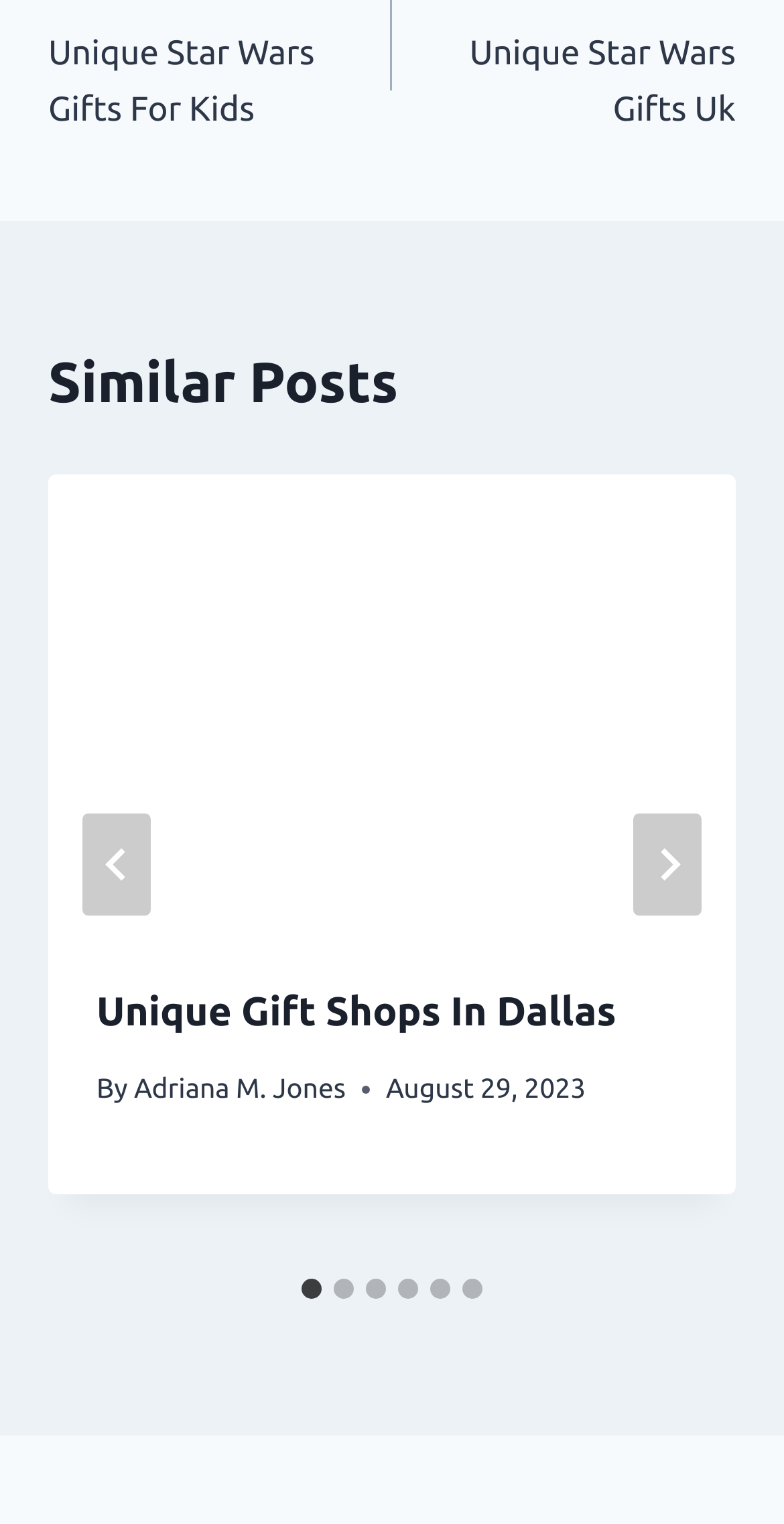What is the author of the first article?
Using the image provided, answer with just one word or phrase.

Adriana M. Jones